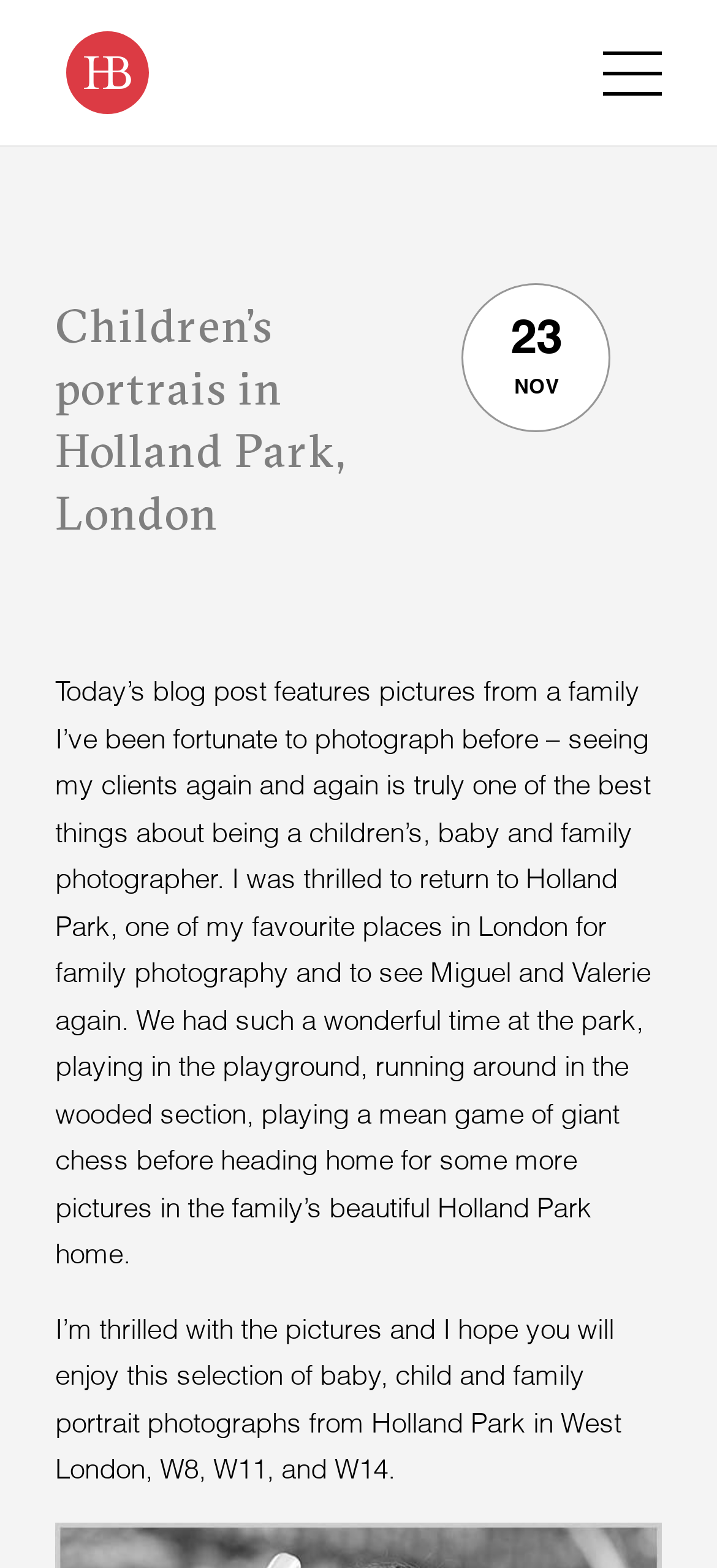Predict the bounding box of the UI element based on the description: "Search". The coordinates should be four float numbers between 0 and 1, formatted as [left, top, right, bottom].

None